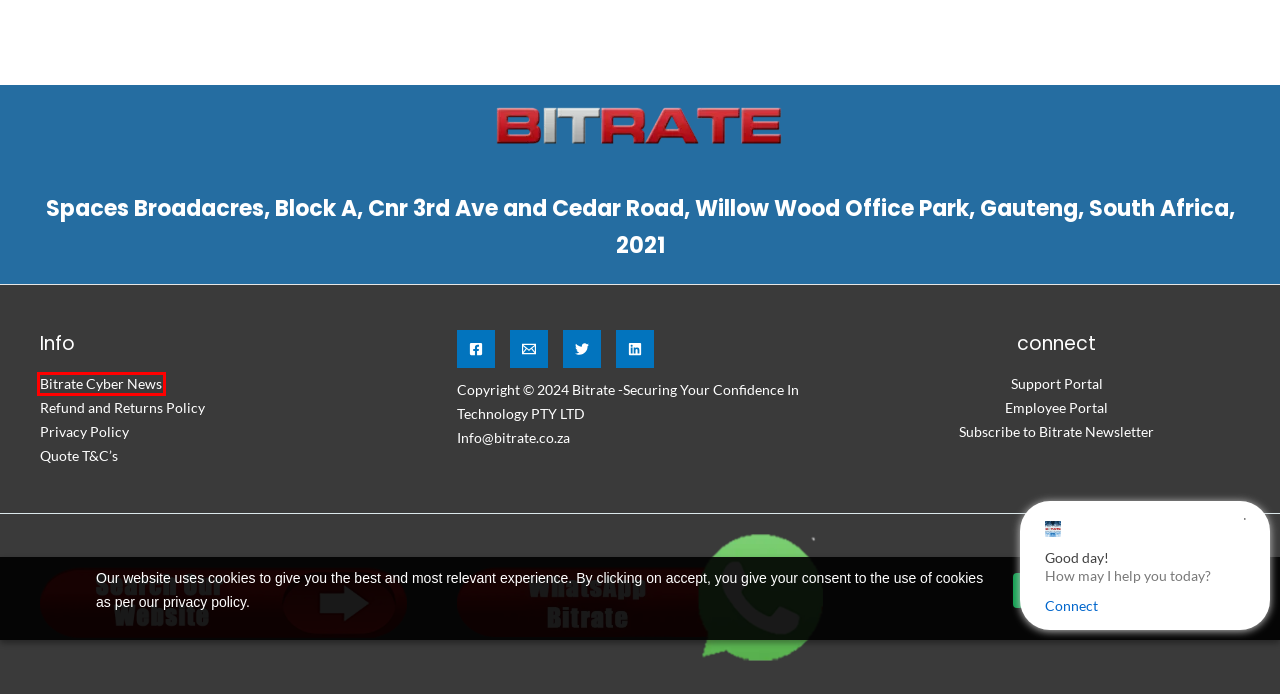Given a screenshot of a webpage with a red rectangle bounding box around a UI element, select the best matching webpage description for the new webpage that appears after clicking the highlighted element. The candidate descriptions are:
A. Home - Bitrate -Securing Your Confidence In Technology
B. Bitrate Cyber News - Bitrate -Securing Your Confidence In Technology
C. Refund and Returns Policy - Bitrate -Securing Your Confidence In Technology
D. Search Bitrate Website - Bitrate -Securing Your Confidence In Technology
E. Contact - Bitrate -Securing Your Confidence In Technology
F. Privacy Policy - Bitrate -Securing Your Confidence In Technology
G. Solutions - Bitrate -Securing Your Confidence In Technology
H. Subscribe to Bitrate Newsletter - Bitrate -Securing Your Confidence In Technology

B